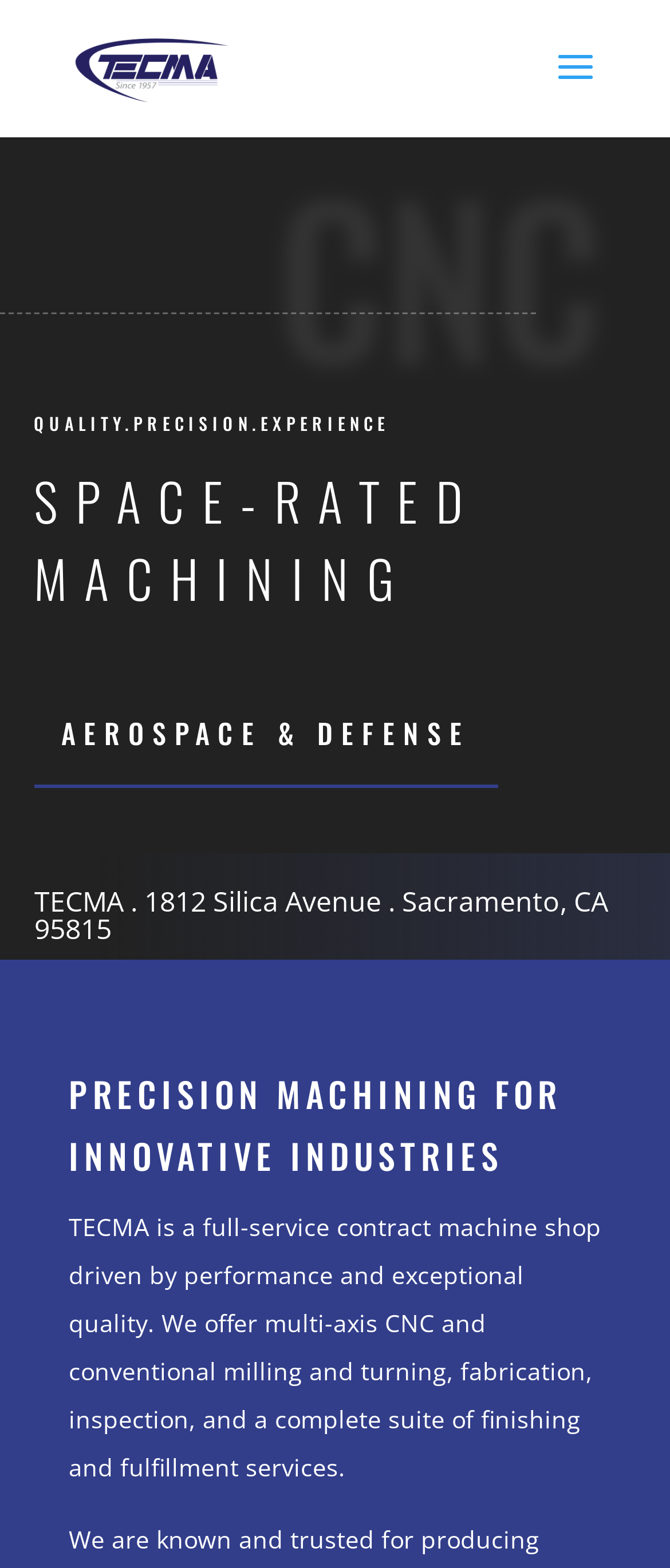Give a one-word or short-phrase answer to the following question: 
What type of machining does TECMA specialize in?

Space-Rated Machining